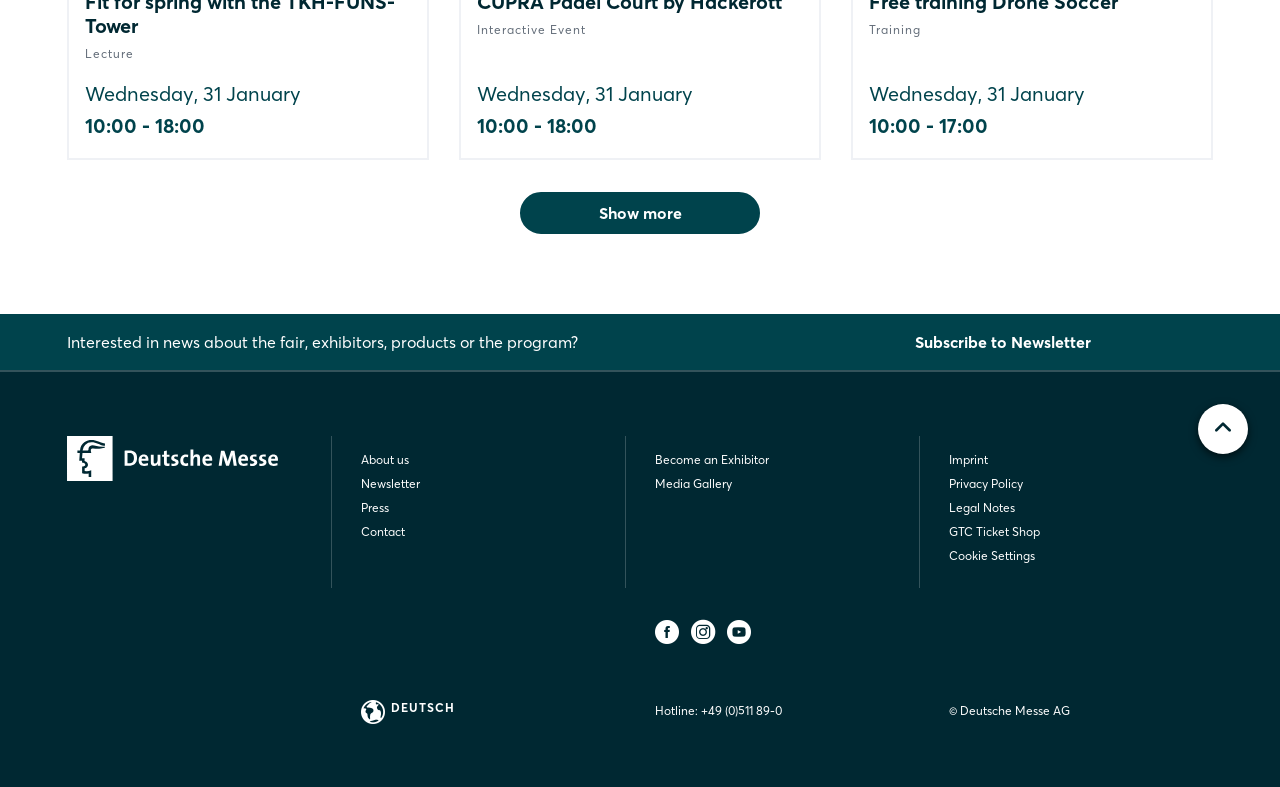Based on the visual content of the image, answer the question thoroughly: What is the phone number of the hotline?

The phone number of the hotline is located next to the 'Hotline:' text with bounding box coordinates [0.548, 0.893, 0.611, 0.912], which is '+49 (0)511 89-0'.